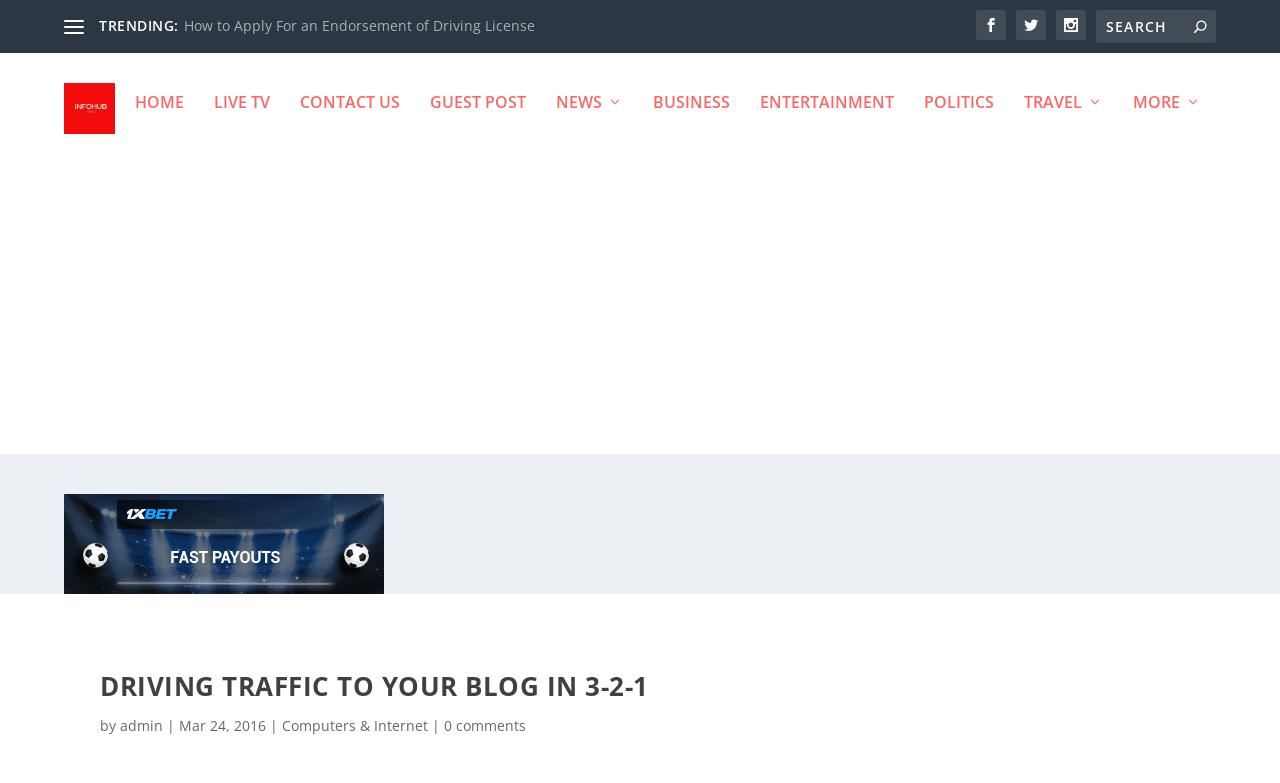What is the logo of the website?
Answer the question with detailed information derived from the image.

I looked at the top left corner of the webpage and found an image with the text 'Infohub Kenya', which is likely the logo of the website.